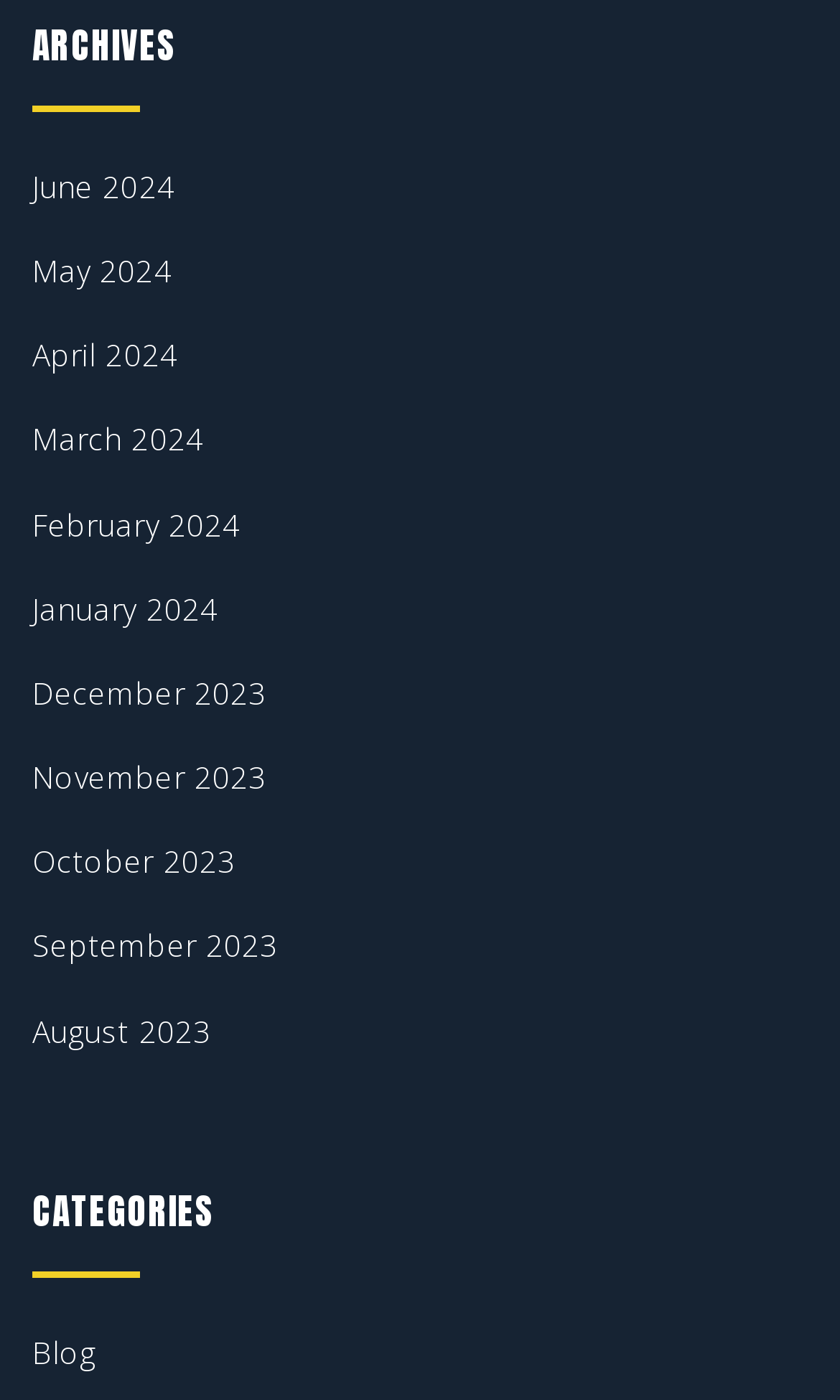What is the last year listed in the archives?
Look at the screenshot and give a one-word or phrase answer.

2023